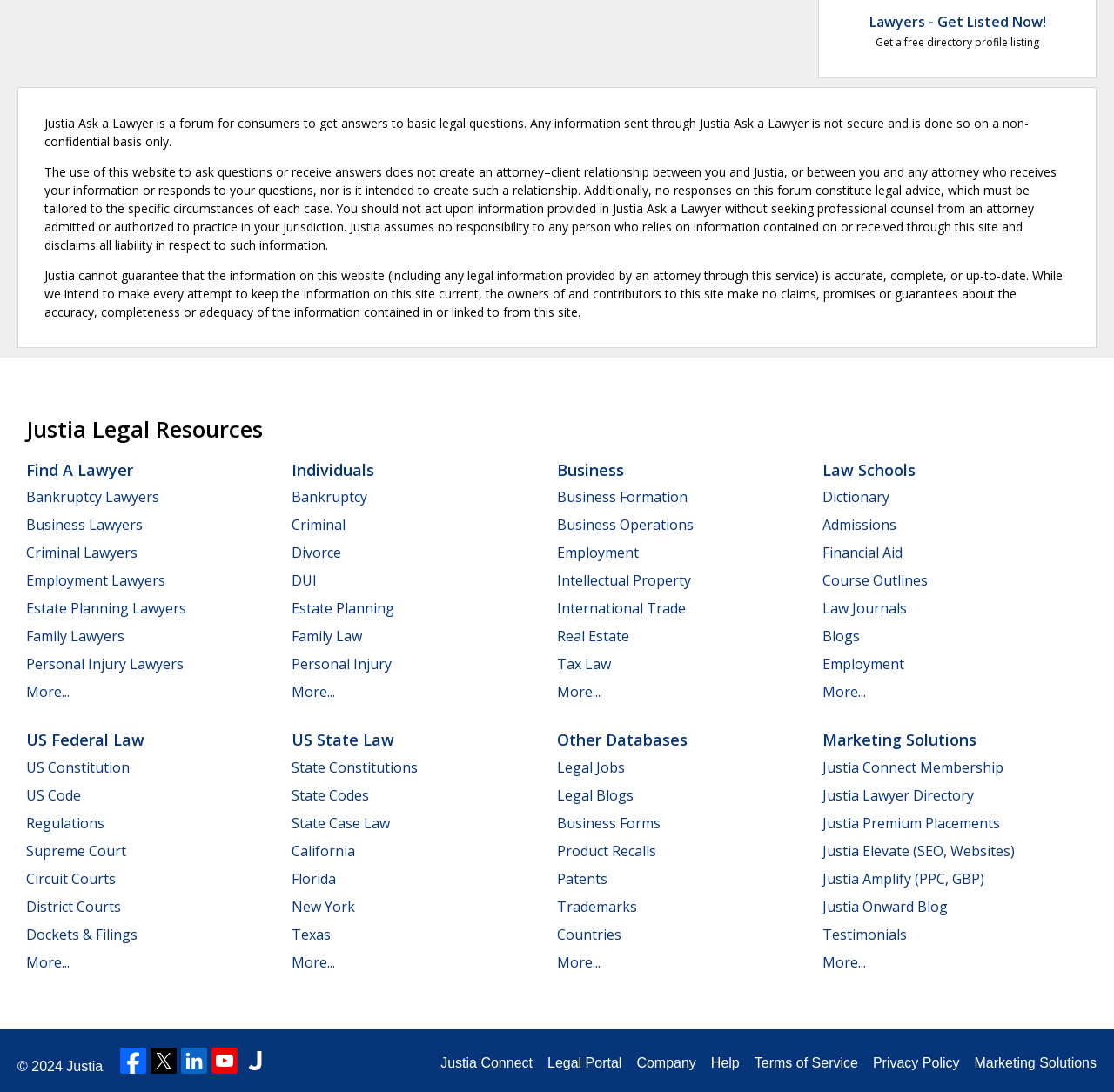What is the name of the law school resource?
Analyze the image and deliver a detailed answer to the question.

Under the link 'Justia Legal Resources', there is a sub-link 'Law Schools', which suggests that the law school resource is named 'Law Schools'.